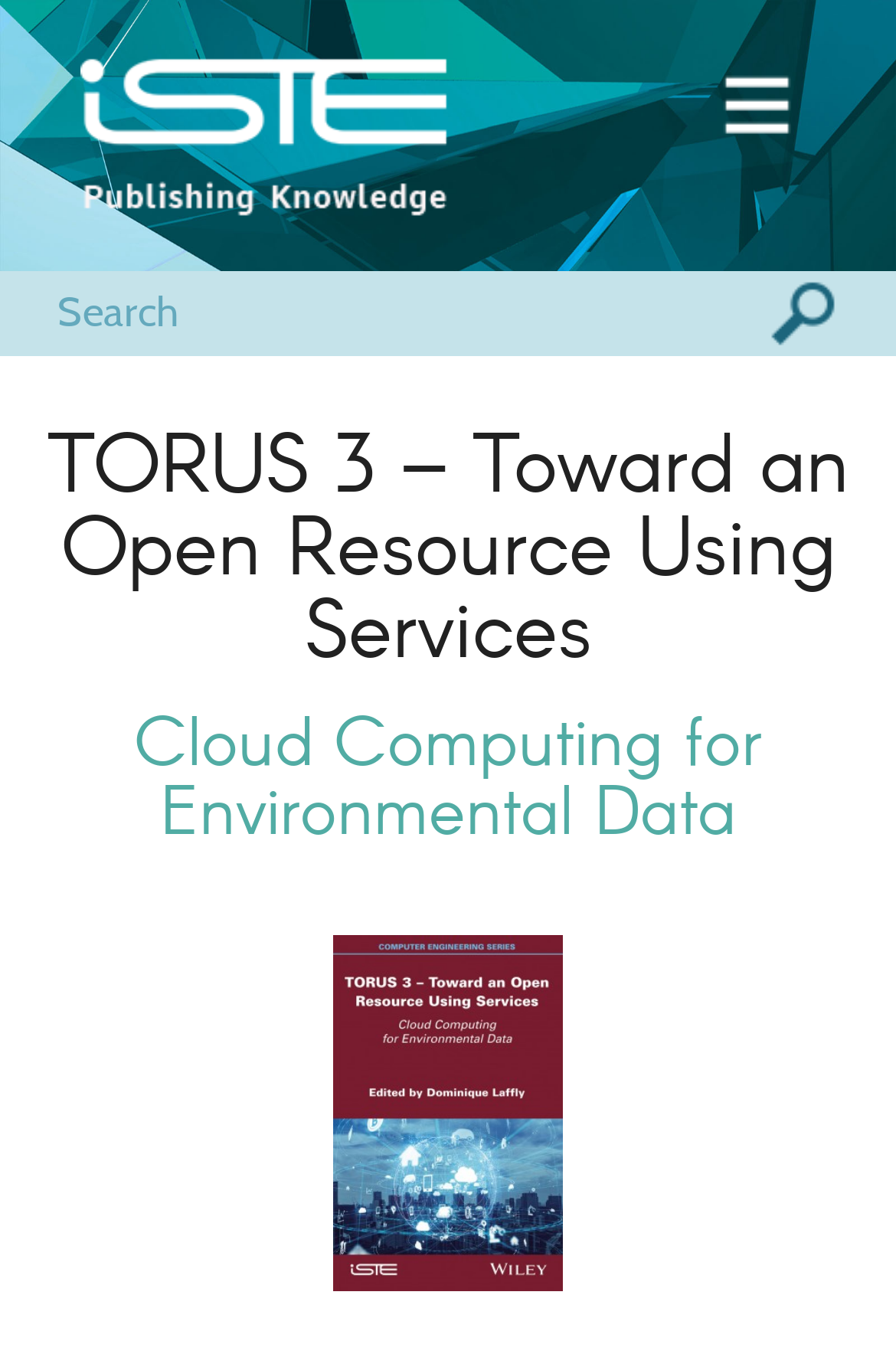Explain in detail what you observe on this webpage.

The webpage appears to be a book description page, with a focus on "TORUS 3 – Toward an Open Resource Using Services" and its relation to environmental disciplines, Big Data, artificial intelligence, and cloud computing.

At the top left of the page, there is a logo of "ISTE" accompanied by an image with the text "Publishing Knowledge". On the top right, there is a "Menu" icon. Below the logo, there is a search bar with a button to its right.

The main content of the page is divided into two sections. The first section has a heading "TORUS 3 – Toward an Open Resource Using Services" and appears to be the title of the book. The second section has a heading "Cloud Computing for Environmental Data", which suggests that this book may be focused on the application of cloud computing in environmental data analysis.

There is a large image on the page, which is likely the book cover, positioned below the headings. It takes up a significant portion of the page, spanning from the left to the right, and is centered vertically.

Overall, the page has a simple and clean layout, with a clear focus on presenting information about the book.